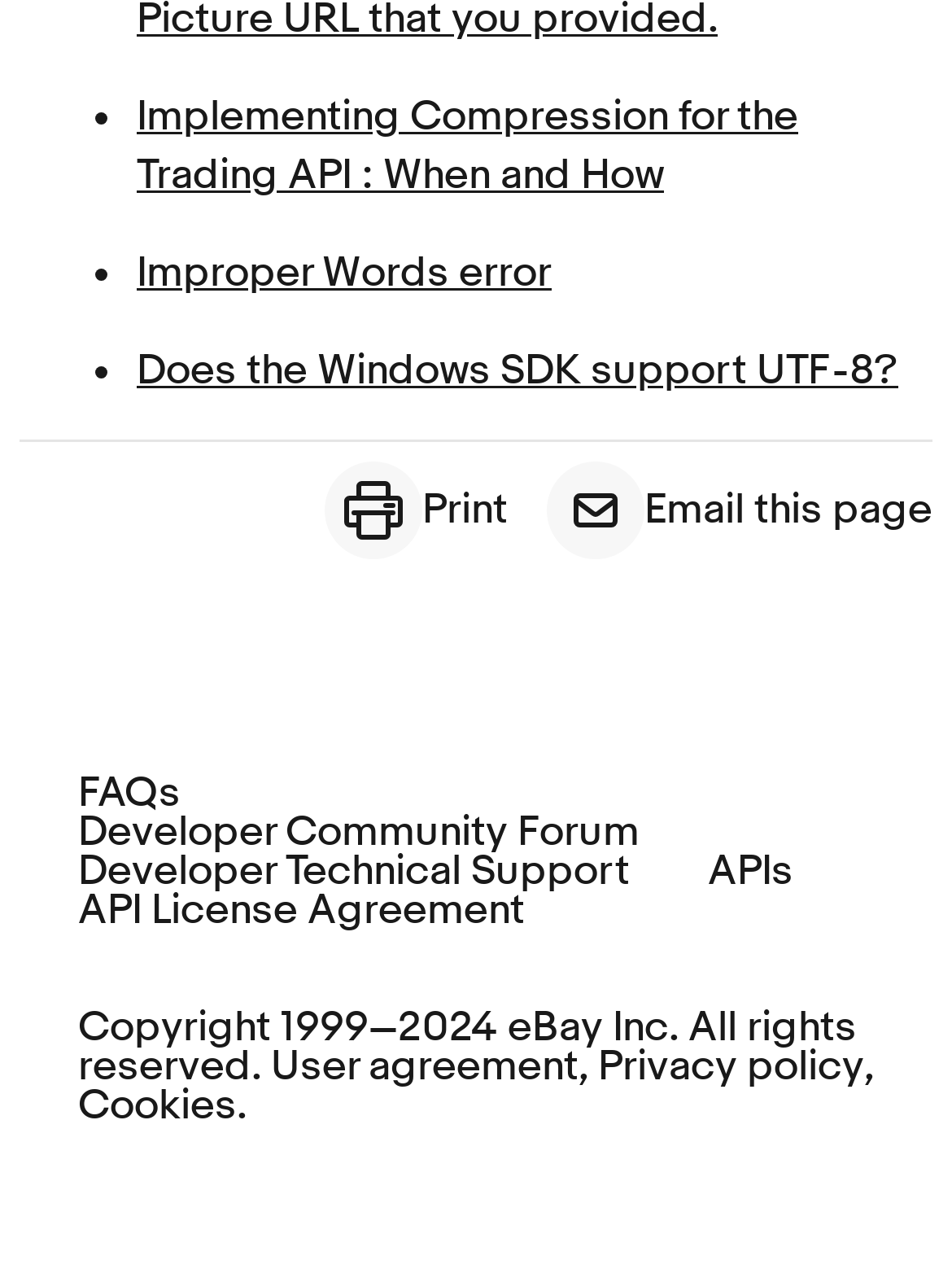Could you find the bounding box coordinates of the clickable area to complete this instruction: "Explore Food Security topics"?

None